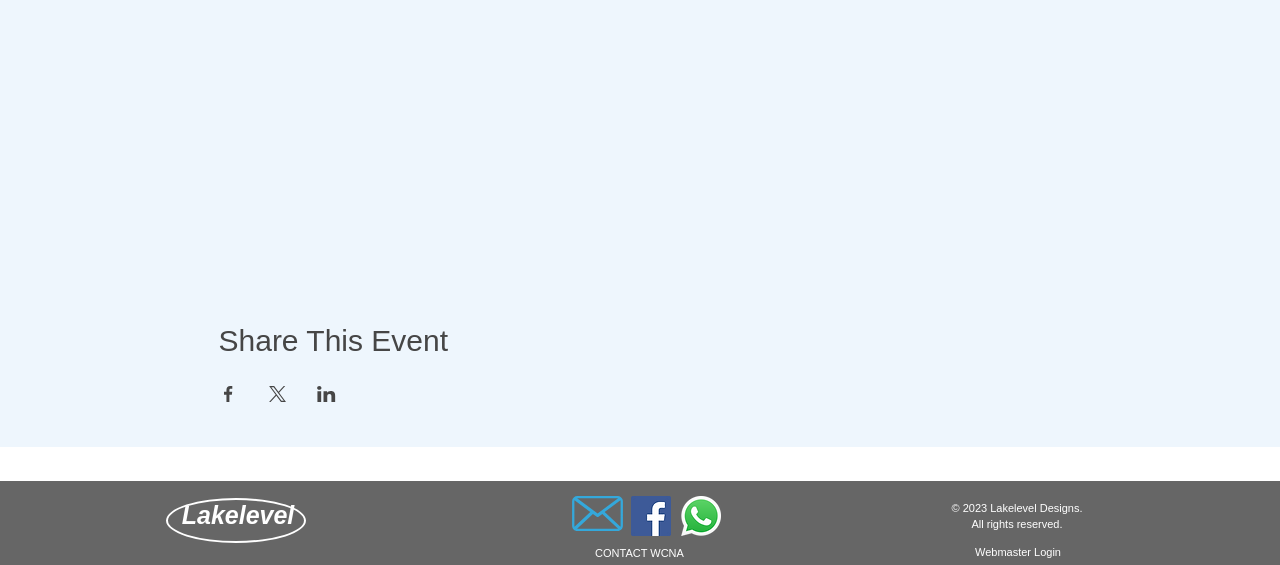Please identify the bounding box coordinates of the clickable area that will fulfill the following instruction: "click the English link". The coordinates should be in the format of four float numbers between 0 and 1, i.e., [left, top, right, bottom].

None